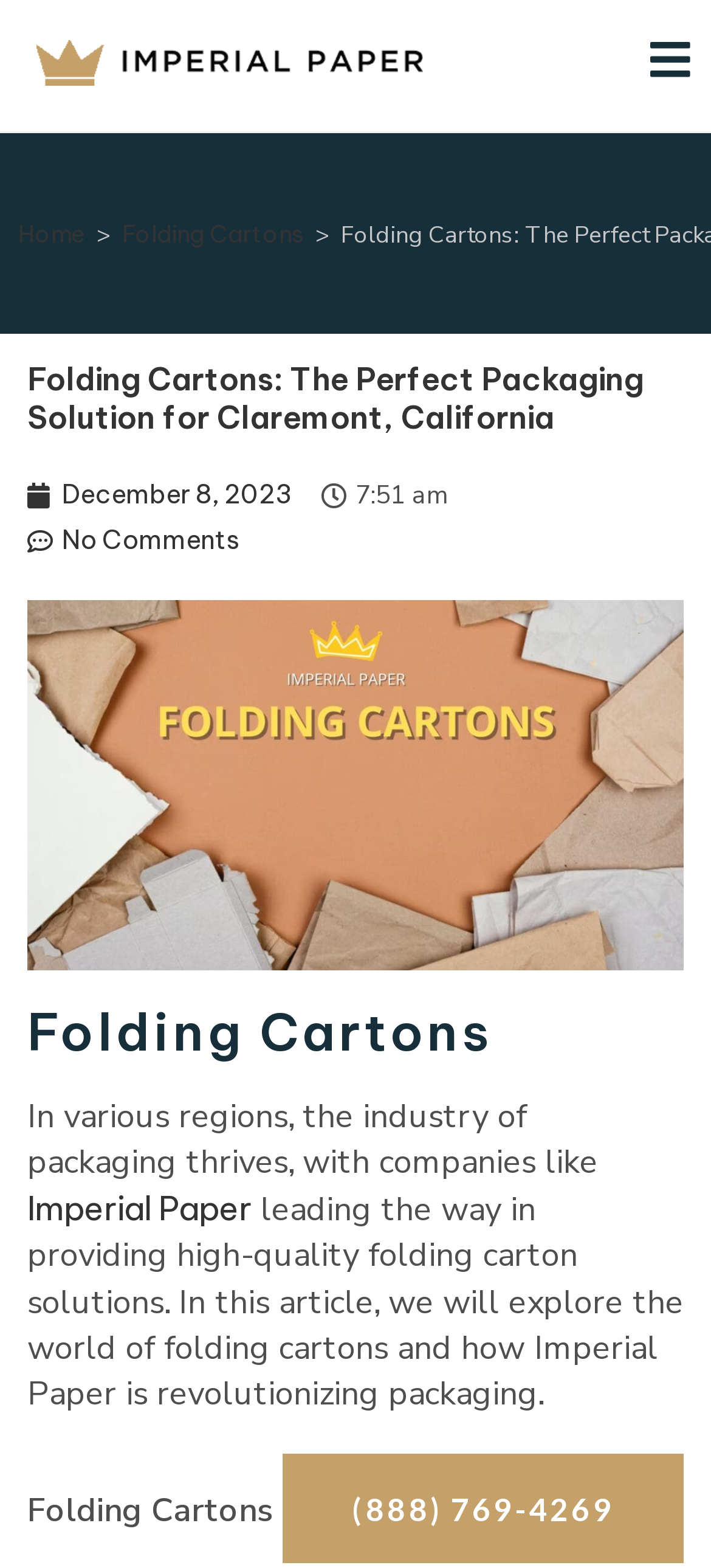Answer briefly with one word or phrase:
What is the date mentioned on the webpage?

December 8, 2023